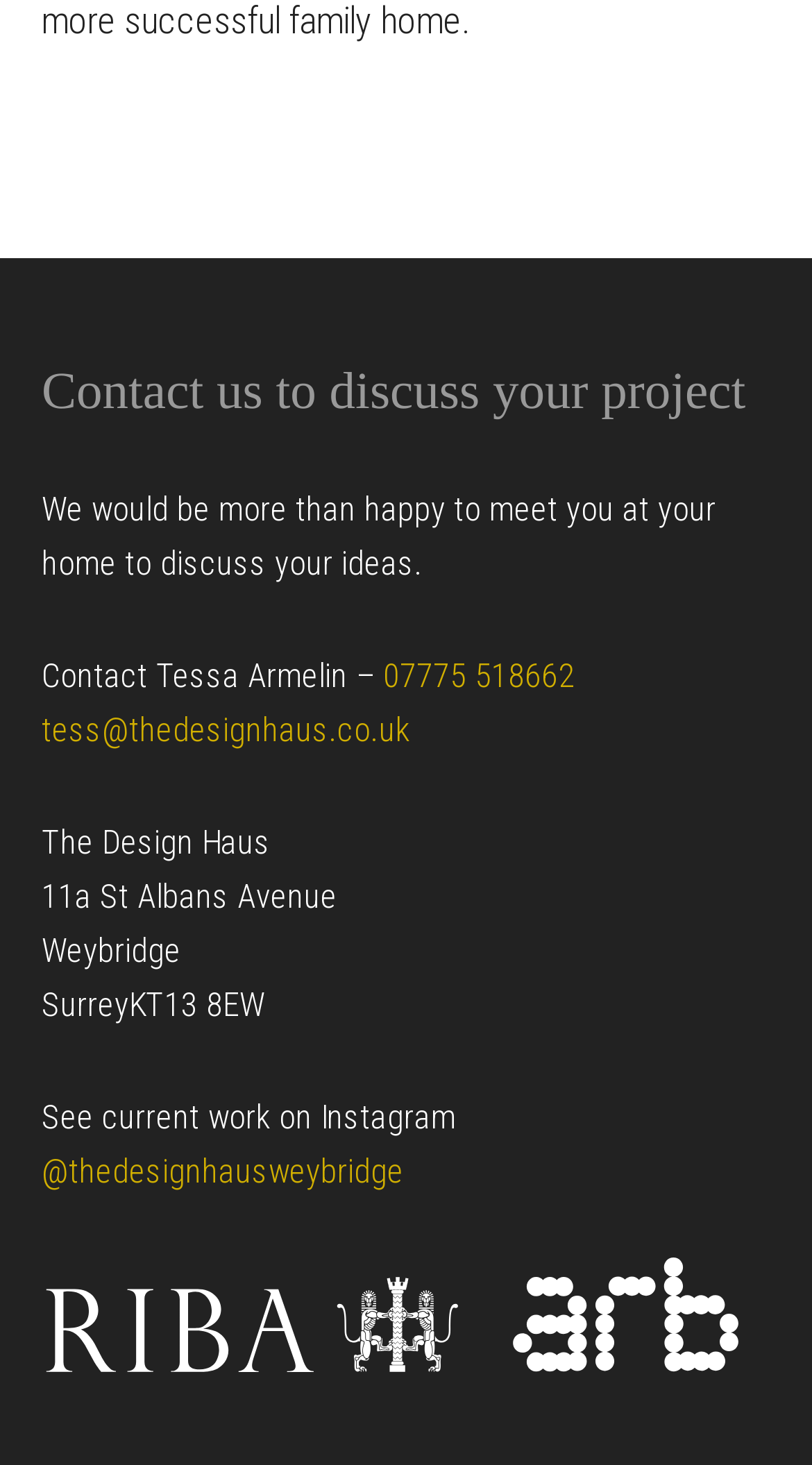What is the address of The Design Haus?
Based on the image, provide a one-word or brief-phrase response.

11a St Albans Avenue, Weybridge, Surrey KT13 8EW